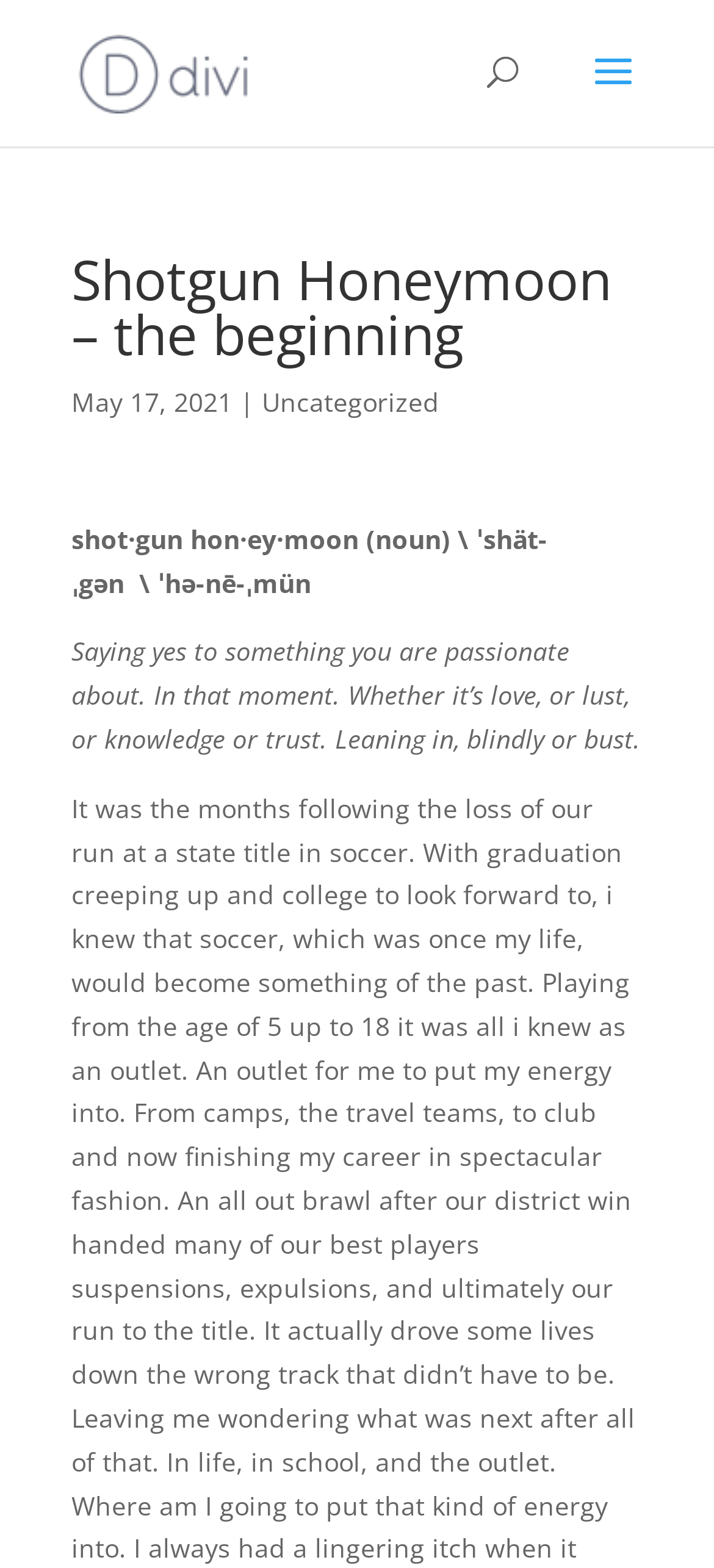What is the author's name?
Please respond to the question thoroughly and include all relevant details.

I found the author's name by looking at the link element that contains the author's name, which is 'Eric Mellgren'. This element is located at the top of the page and is accompanied by an image with the same name.